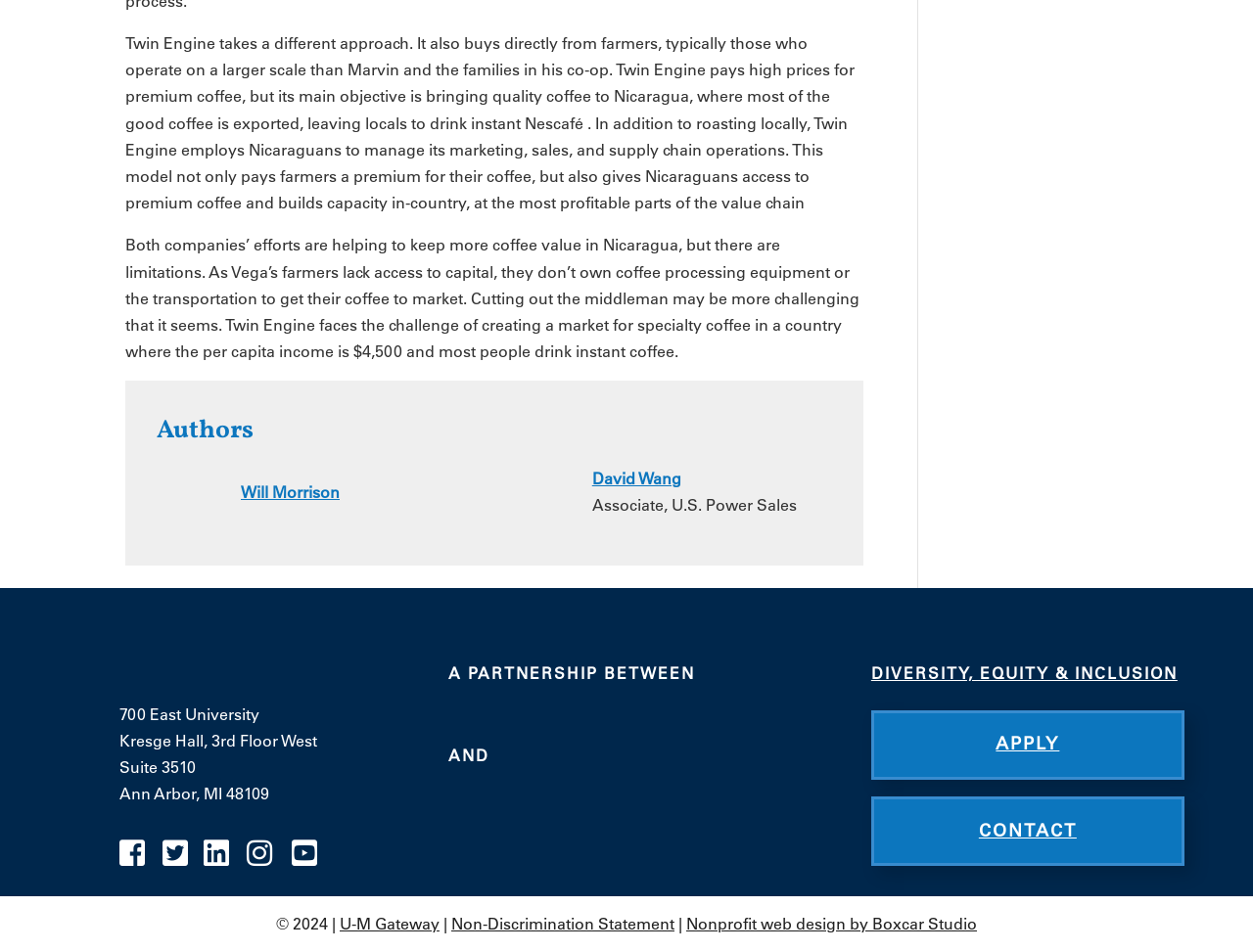Determine the bounding box coordinates of the section to be clicked to follow the instruction: "Click on the 'Will Morrison' link". The coordinates should be given as four float numbers between 0 and 1, formatted as [left, top, right, bottom].

[0.192, 0.506, 0.271, 0.527]